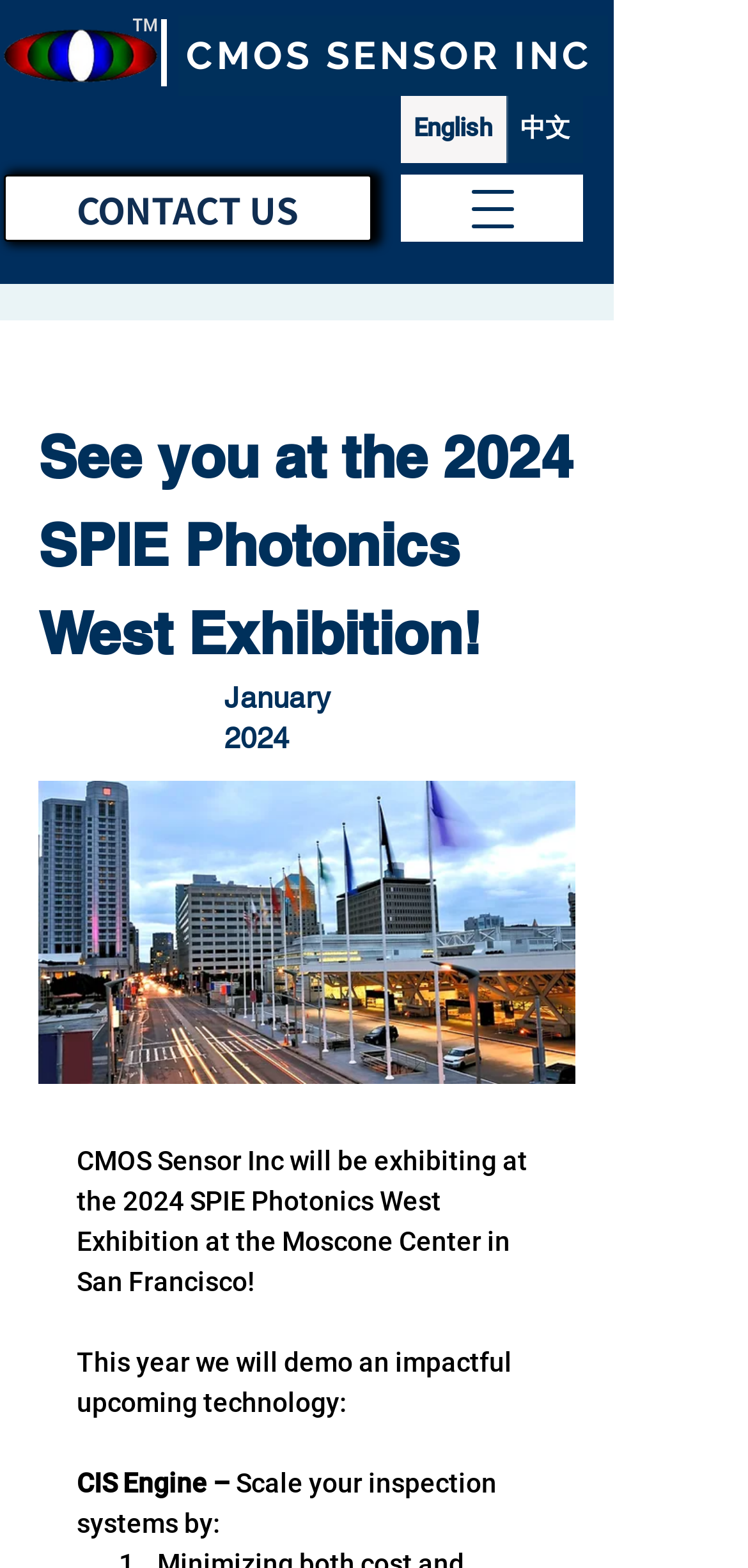Locate the bounding box of the UI element based on this description: "alt="woolly mammoth theatre"". Provide four float numbers between 0 and 1 as [left, top, right, bottom].

None